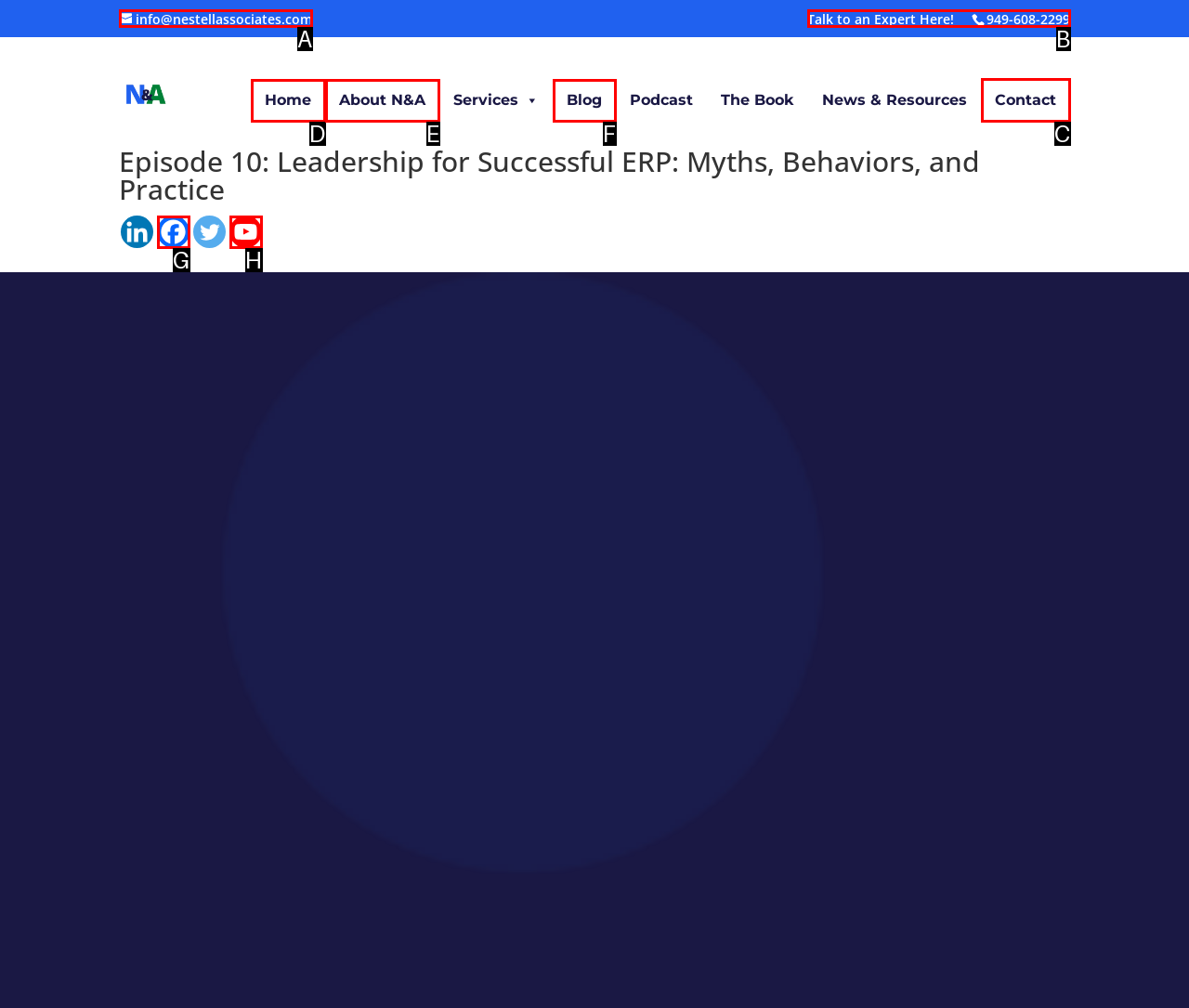Choose the letter of the option that needs to be clicked to perform the task: Contact Nestell & Associates. Answer with the letter.

C